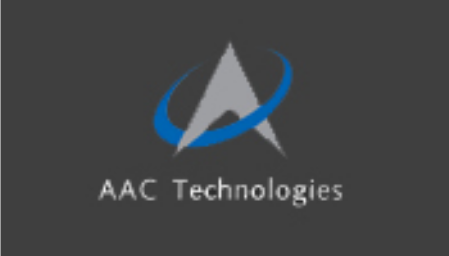Provide a comprehensive description of the image.

The image features the logo of AAC Technologies, a company known for its innovations in technology, likely in fields such as electronics or manufacturing. The design of the logo incorporates a stylized letter "A" rendered in a modern aesthetic, accompanied by a blue circular swoosh that adds a dynamic element to the emblem. Below the graphic, the text "AAC Technologies" is prominently displayed, further establishing the brand identity. The overall color scheme is a blend of gray and blue, conveying a sense of professionalism and technological advancement. This logo emphasizes the company's commitment to cutting-edge solutions in its industry.